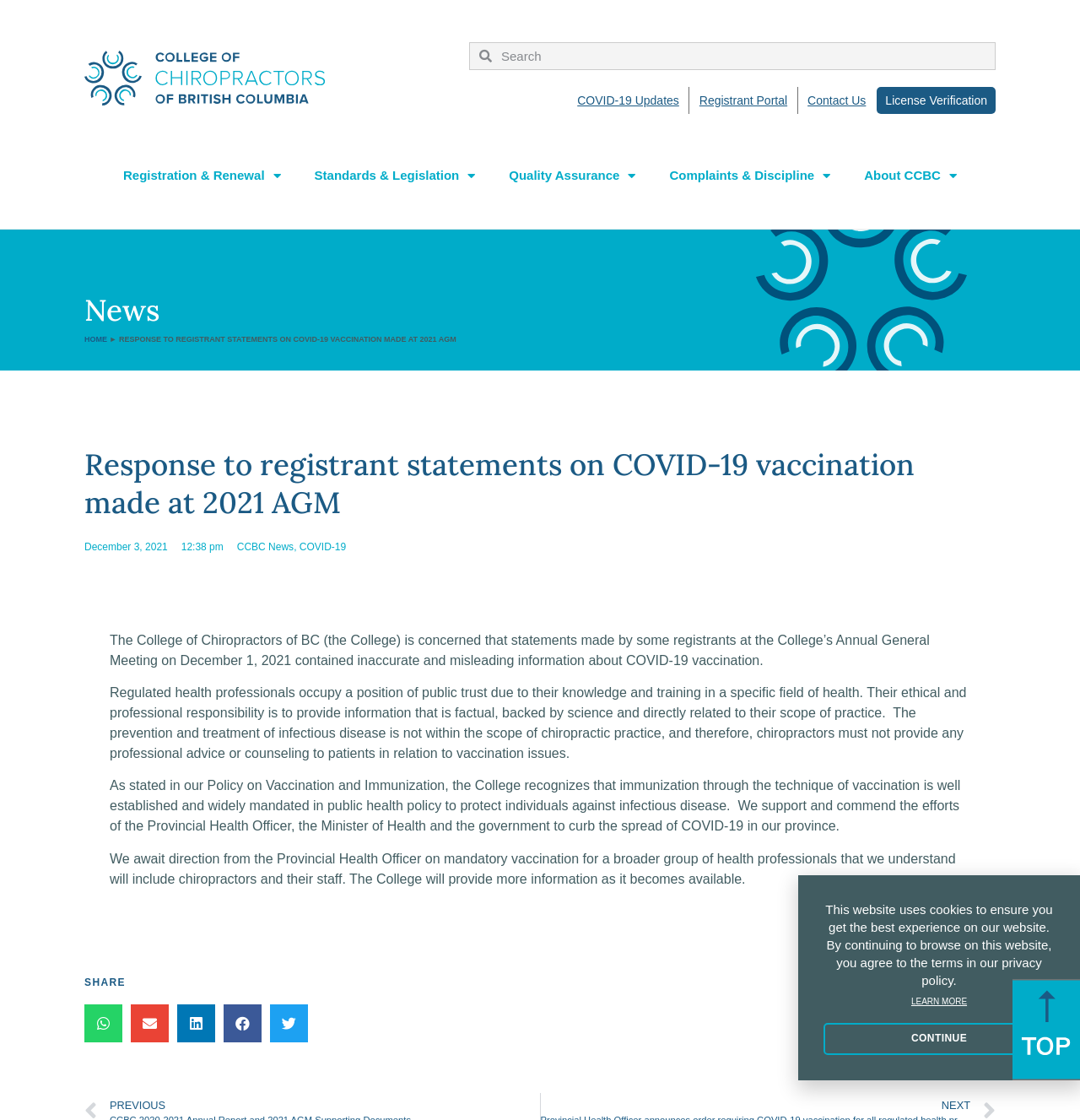Locate the bounding box coordinates of the segment that needs to be clicked to meet this instruction: "View Registration & Renewal".

[0.098, 0.139, 0.275, 0.174]